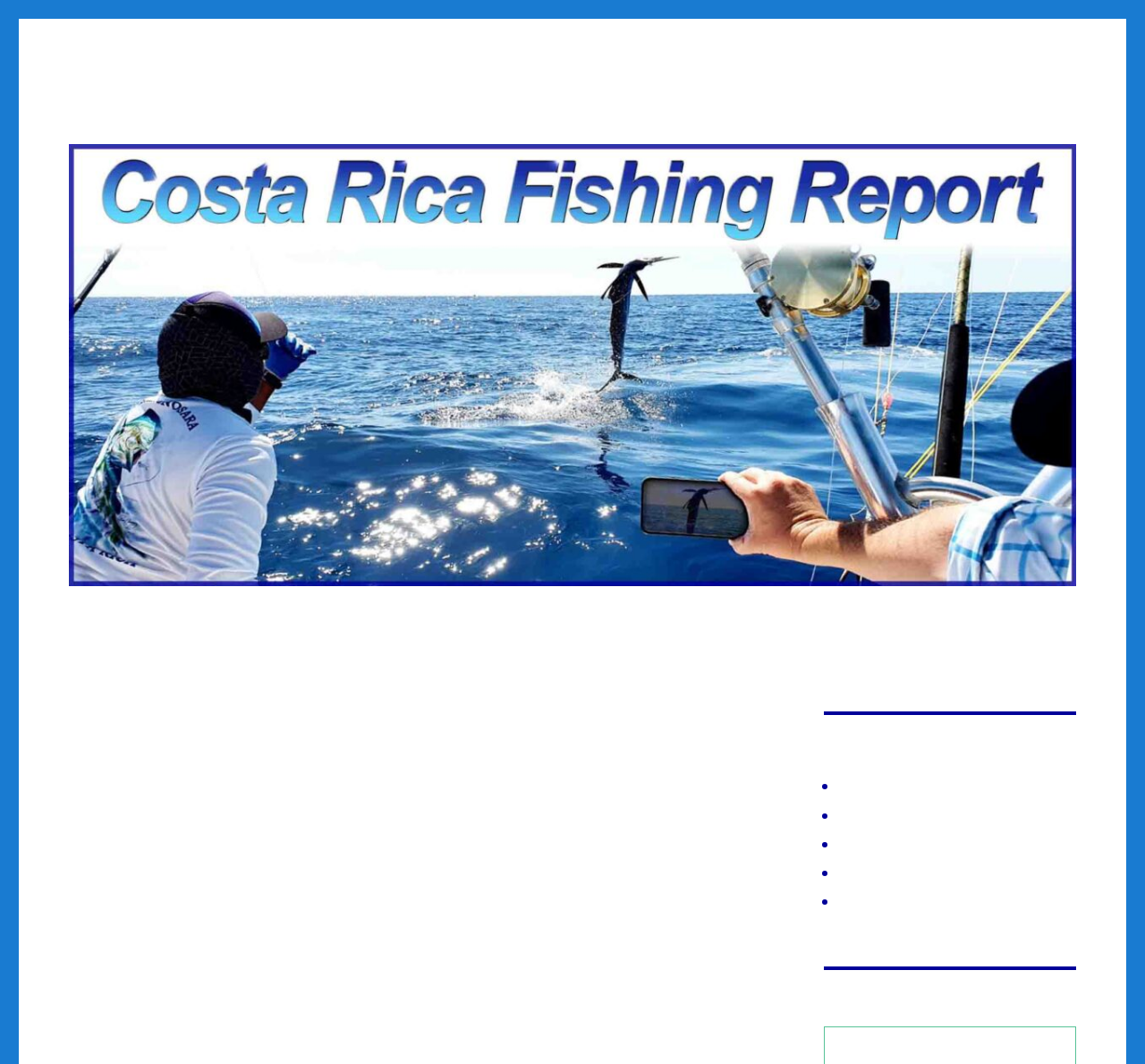What is the name of the fishing boat?
Look at the image and provide a detailed response to the question.

The name of the fishing boat can be found in the text 'On February 7 clients Pat Webber and Lori Hoffman were on board the Wanderer and had a fantastic day.'